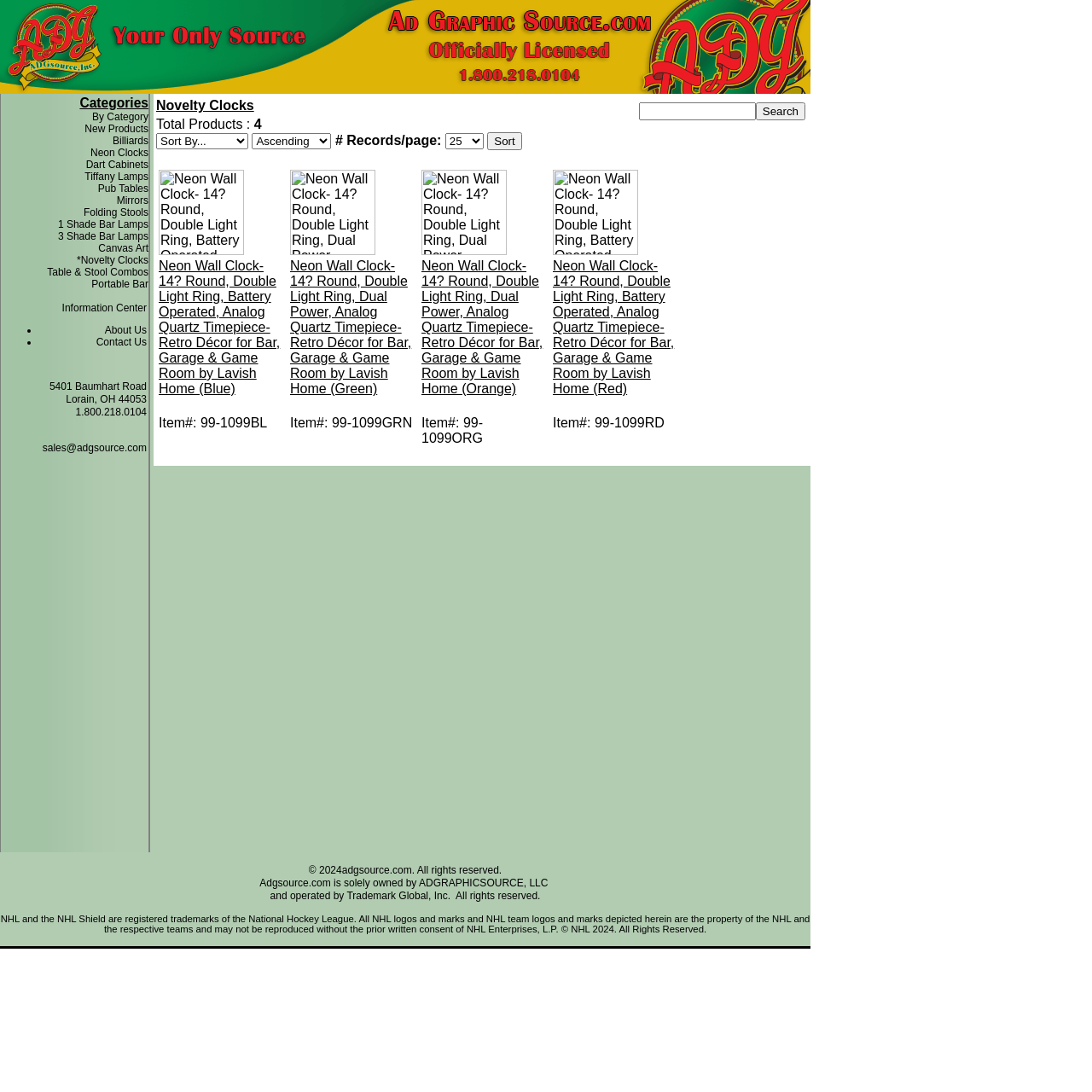Please answer the following question using a single word or phrase: 
What is the purpose of the 'Search' button?

Searching products